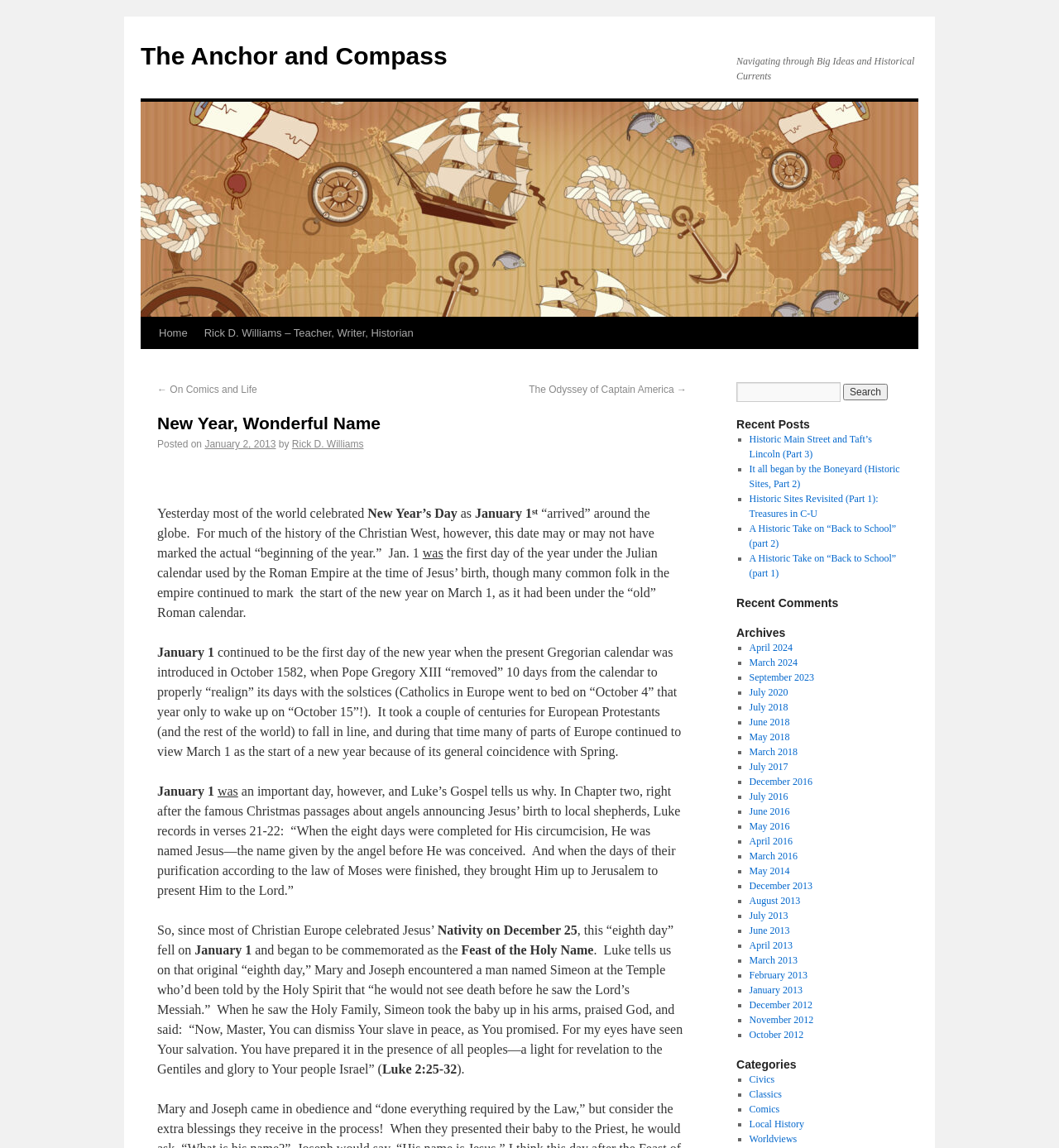Identify the bounding box coordinates of the element that should be clicked to fulfill this task: "Search for something". The coordinates should be provided as four float numbers between 0 and 1, i.e., [left, top, right, bottom].

[0.695, 0.333, 0.852, 0.35]